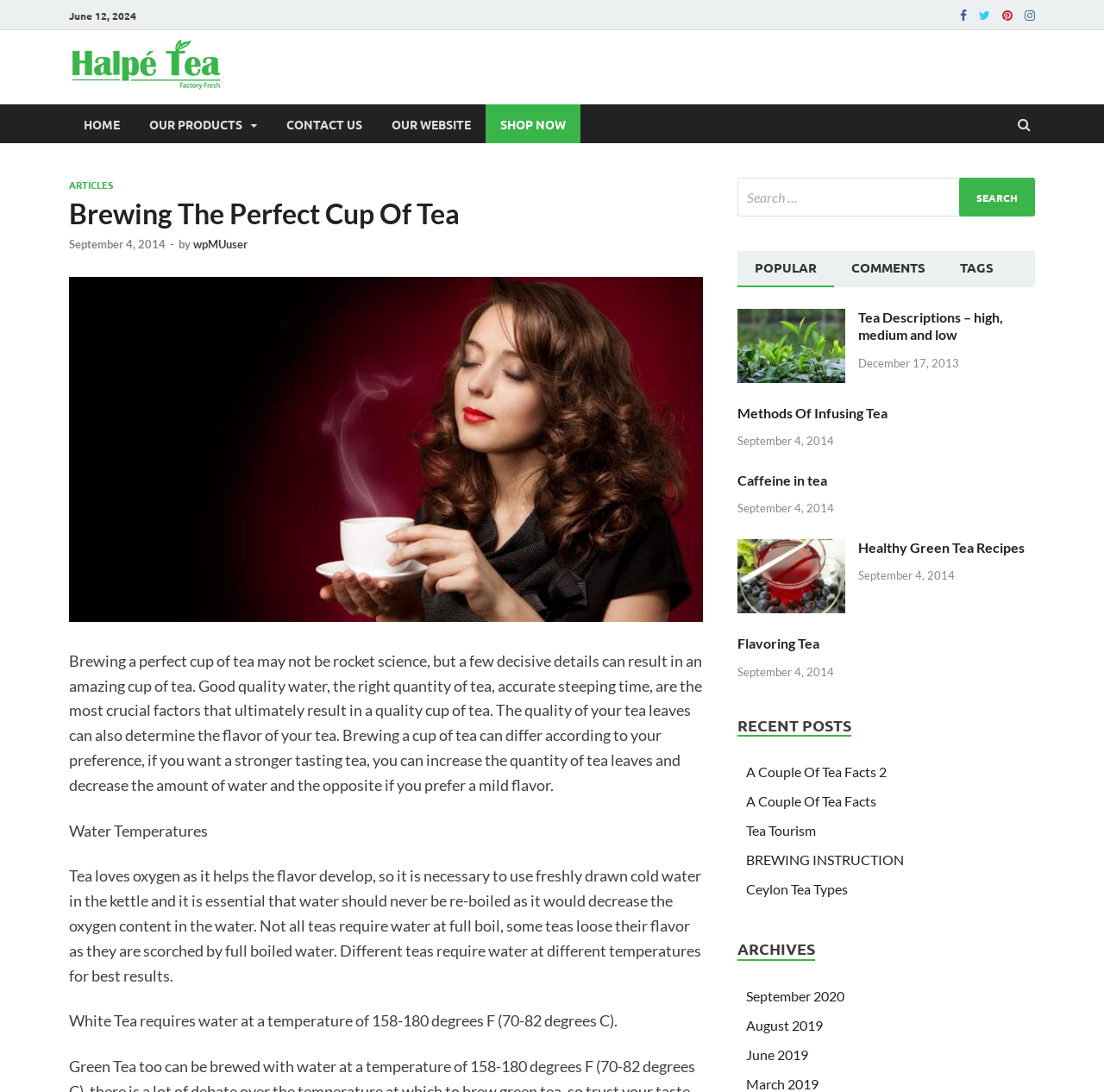What is the date of the blog post?
Look at the image and answer the question using a single word or phrase.

June 12, 2024